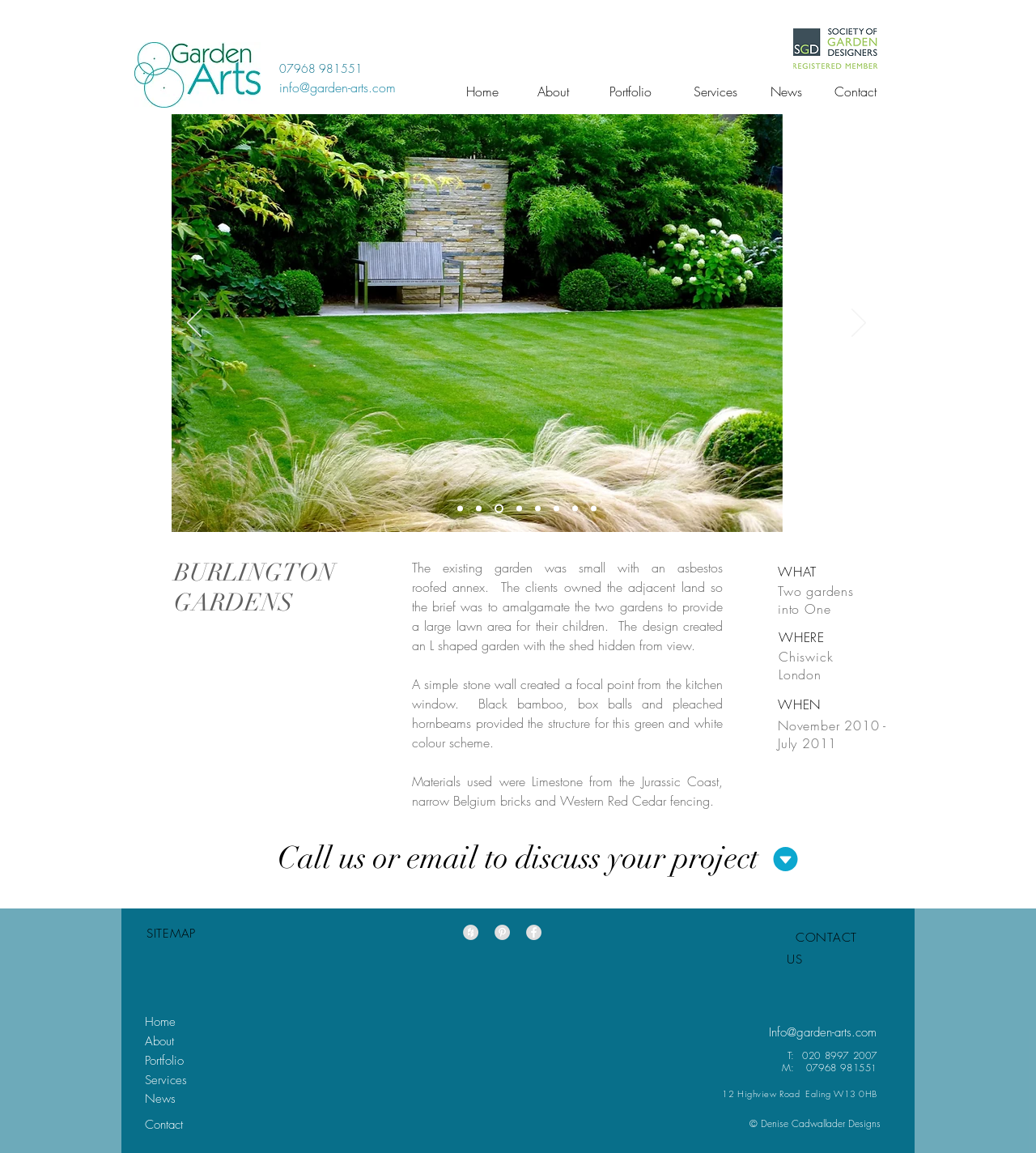Please determine the bounding box coordinates of the element to click in order to execute the following instruction: "Click the 'Home' link". The coordinates should be four float numbers between 0 and 1, specified as [left, top, right, bottom].

[0.445, 0.067, 0.487, 0.091]